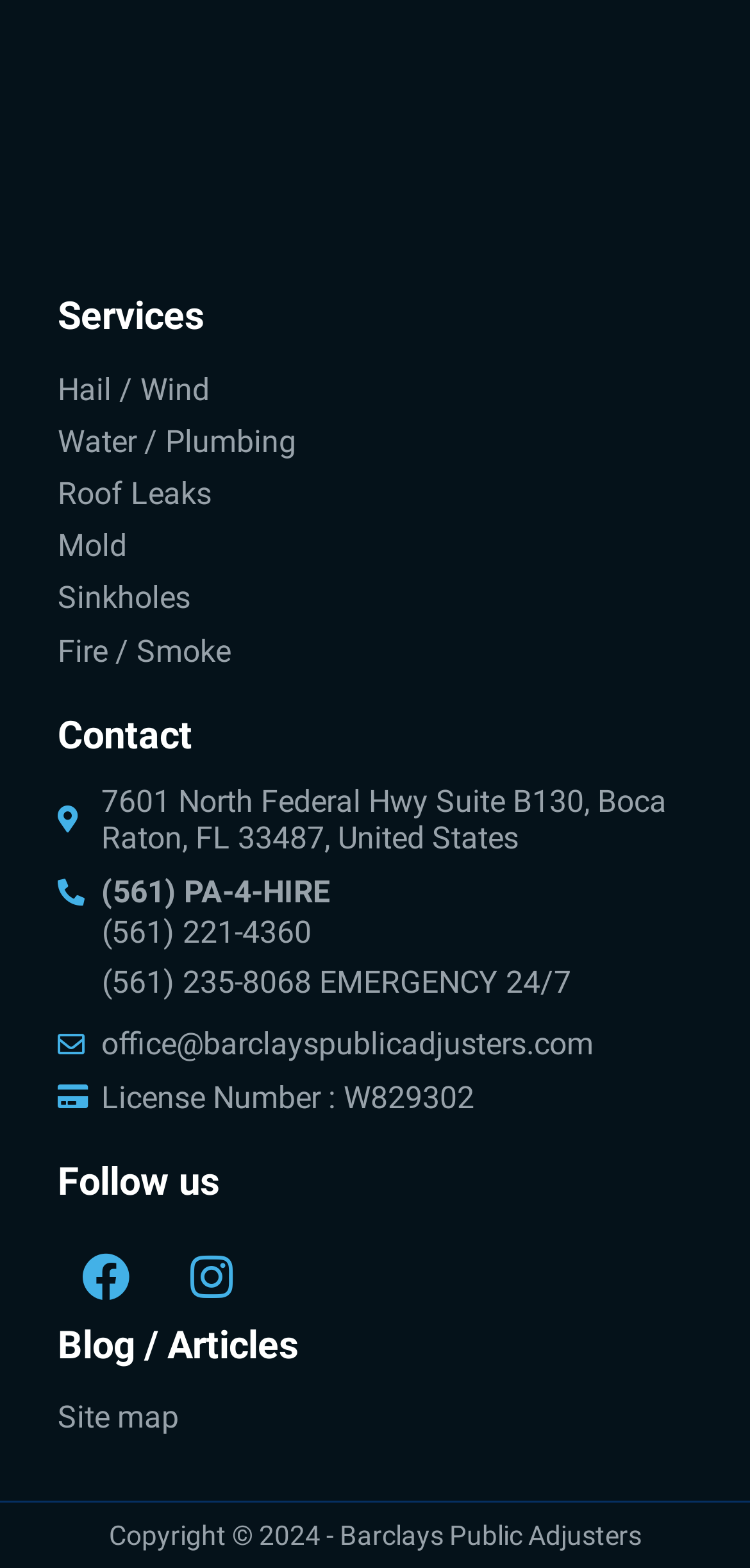Using the details from the image, please elaborate on the following question: What is the license number of Barclays Public Adjusters?

The license number of Barclays Public Adjusters is mentioned as 'License Number : W829302' at the bottom of the webpage.